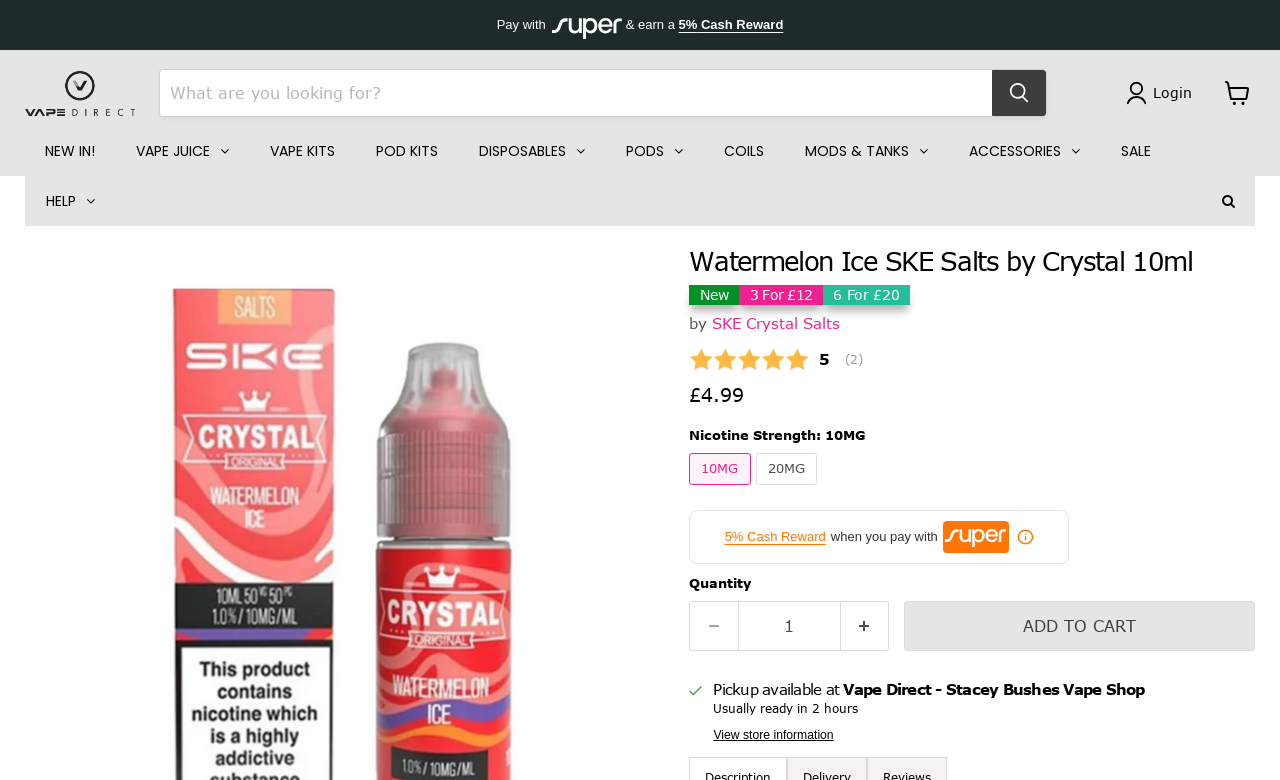Can you find and provide the title of the webpage?

Watermelon Ice SKE Salts by Crystal 10ml